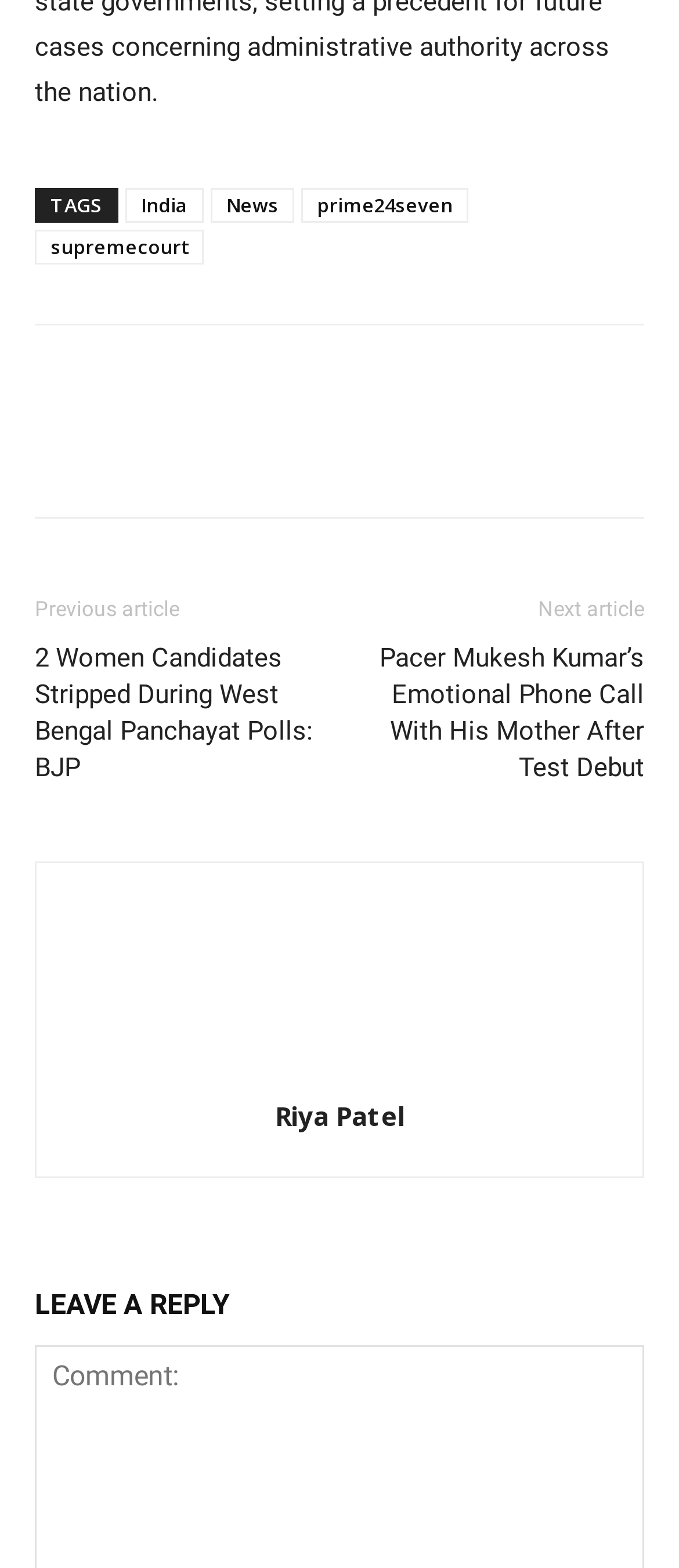Give a short answer to this question using one word or a phrase:
What is the purpose of the section at the bottom of the page?

Leave a reply